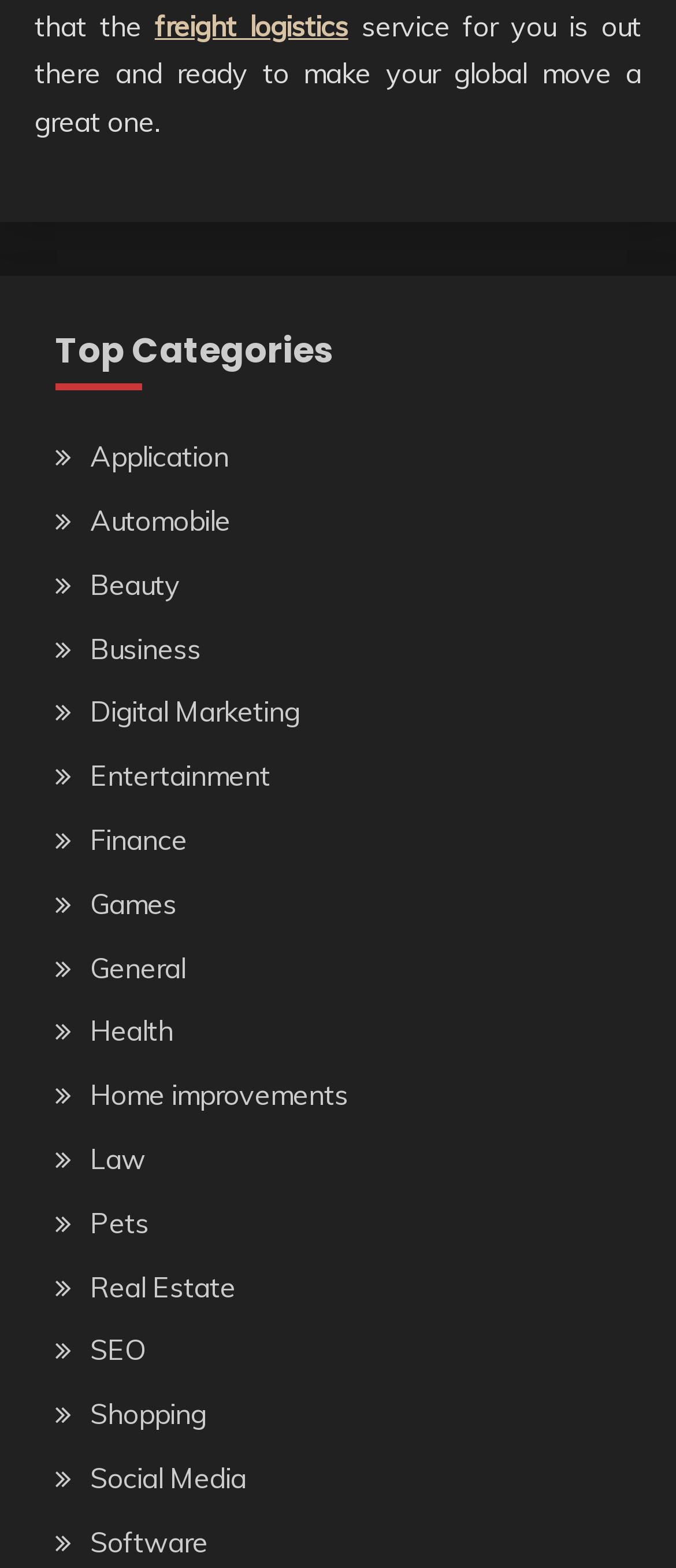Carefully observe the image and respond to the question with a detailed answer:
What is the main theme of the webpage?

The webpage has a link with the text 'freight logistics' at the top, and the static text below it mentions 'global move', indicating that the webpage is related to freight logistics and moving services.